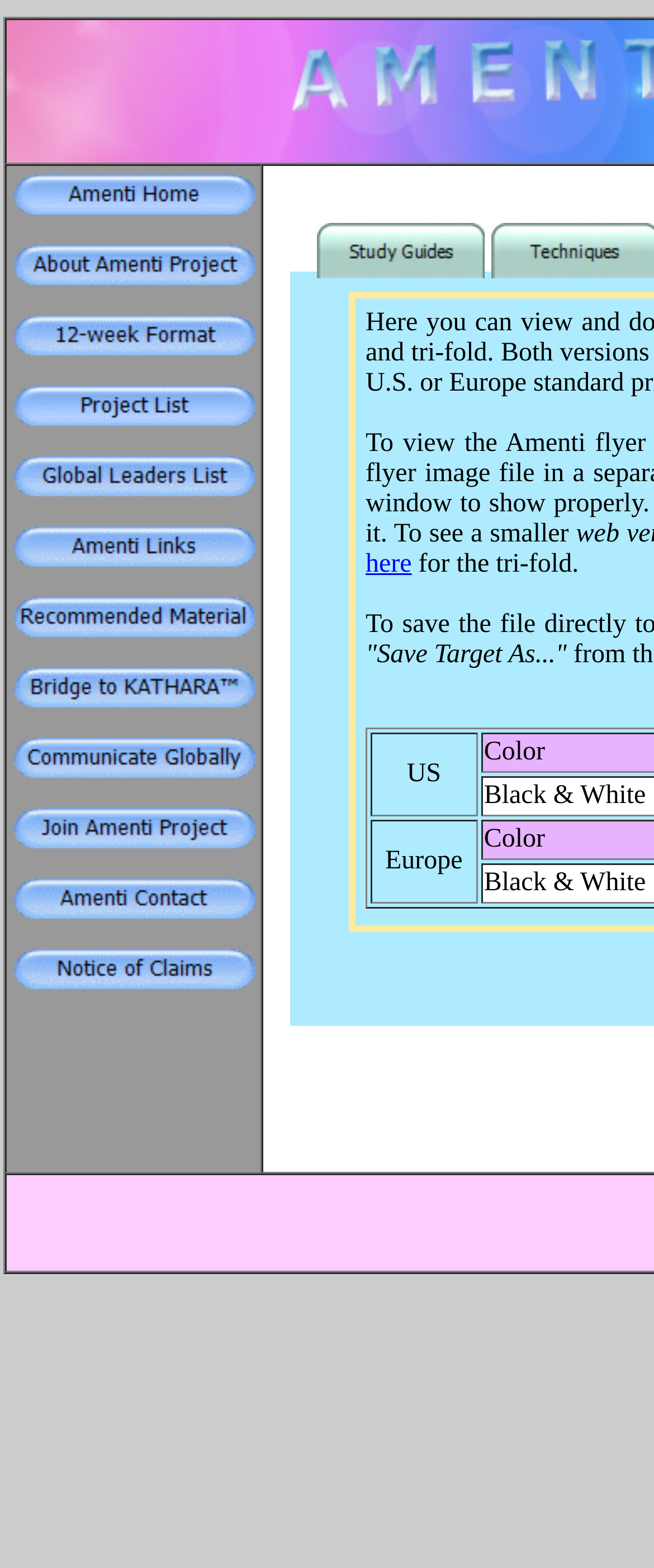Please reply with a single word or brief phrase to the question: 
What is the text next to the 'Study Guides' link?

nothing